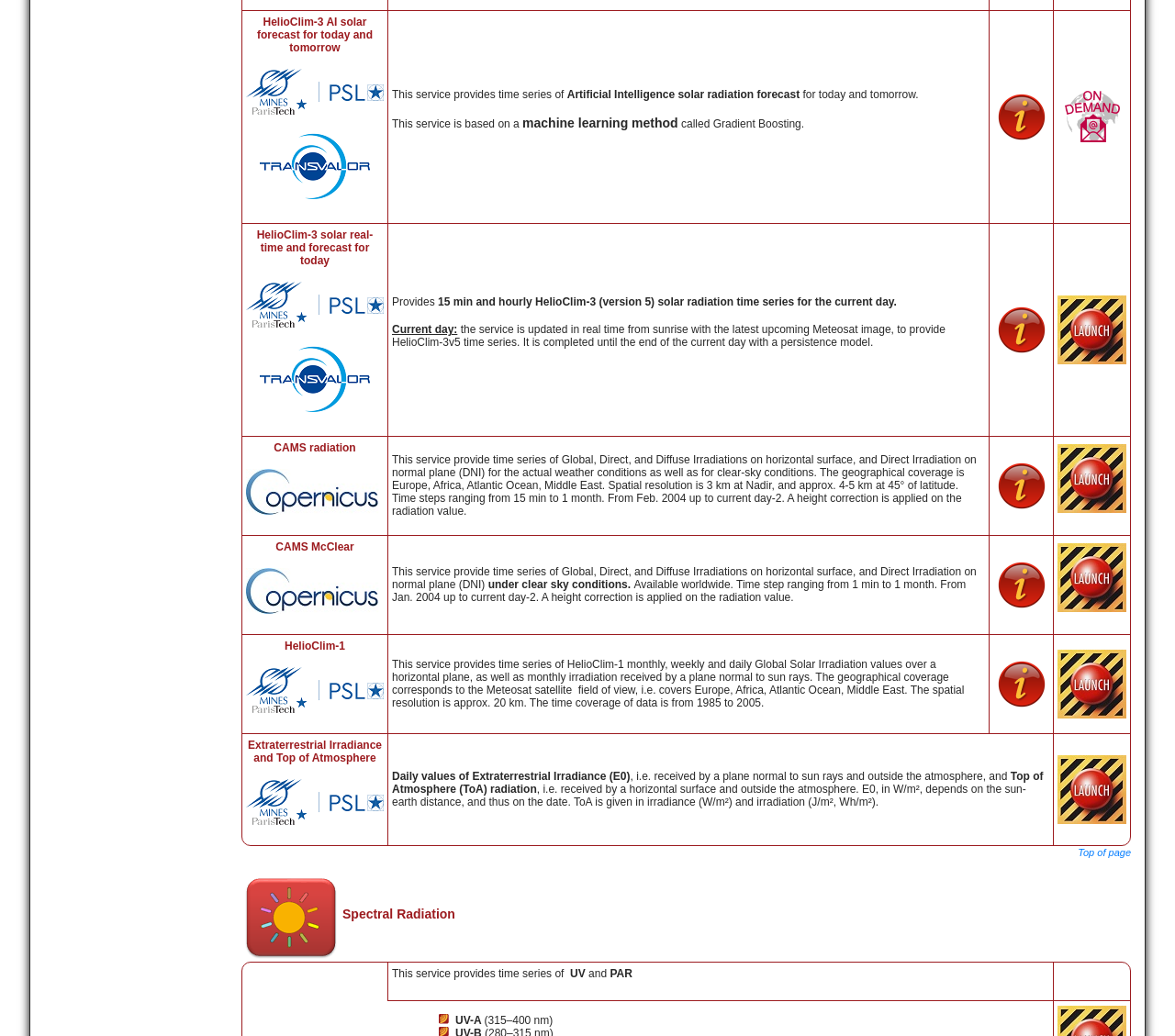Give the bounding box coordinates for this UI element: "HelioClim-3 version 5". The coordinates should be four float numbers between 0 and 1, arranged as [left, top, right, bottom].

[0.339, 0.911, 0.429, 0.924]